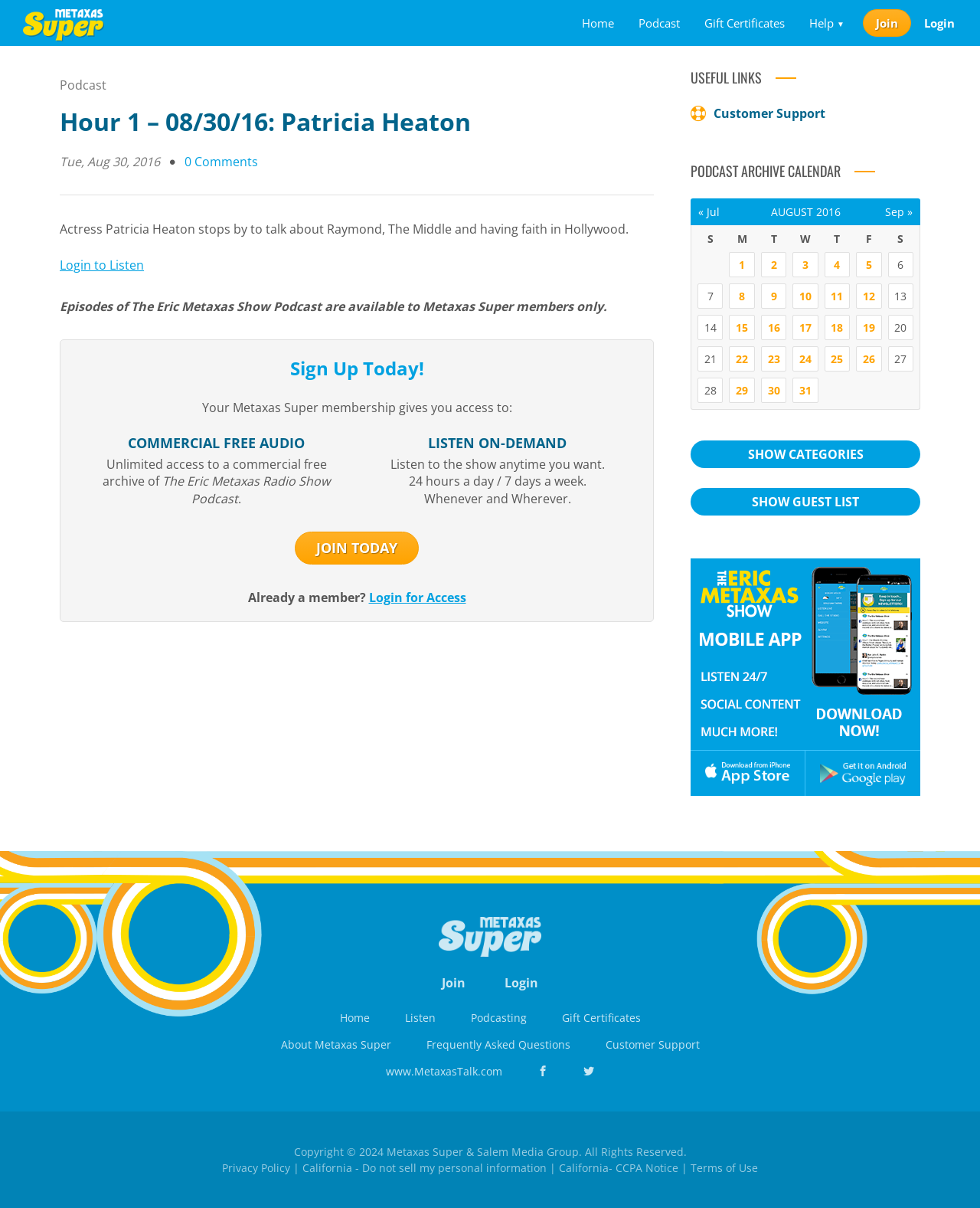Extract the bounding box coordinates for the HTML element that matches this description: "Help". The coordinates should be four float numbers between 0 and 1, i.e., [left, top, right, bottom].

[0.813, 0.0, 0.874, 0.038]